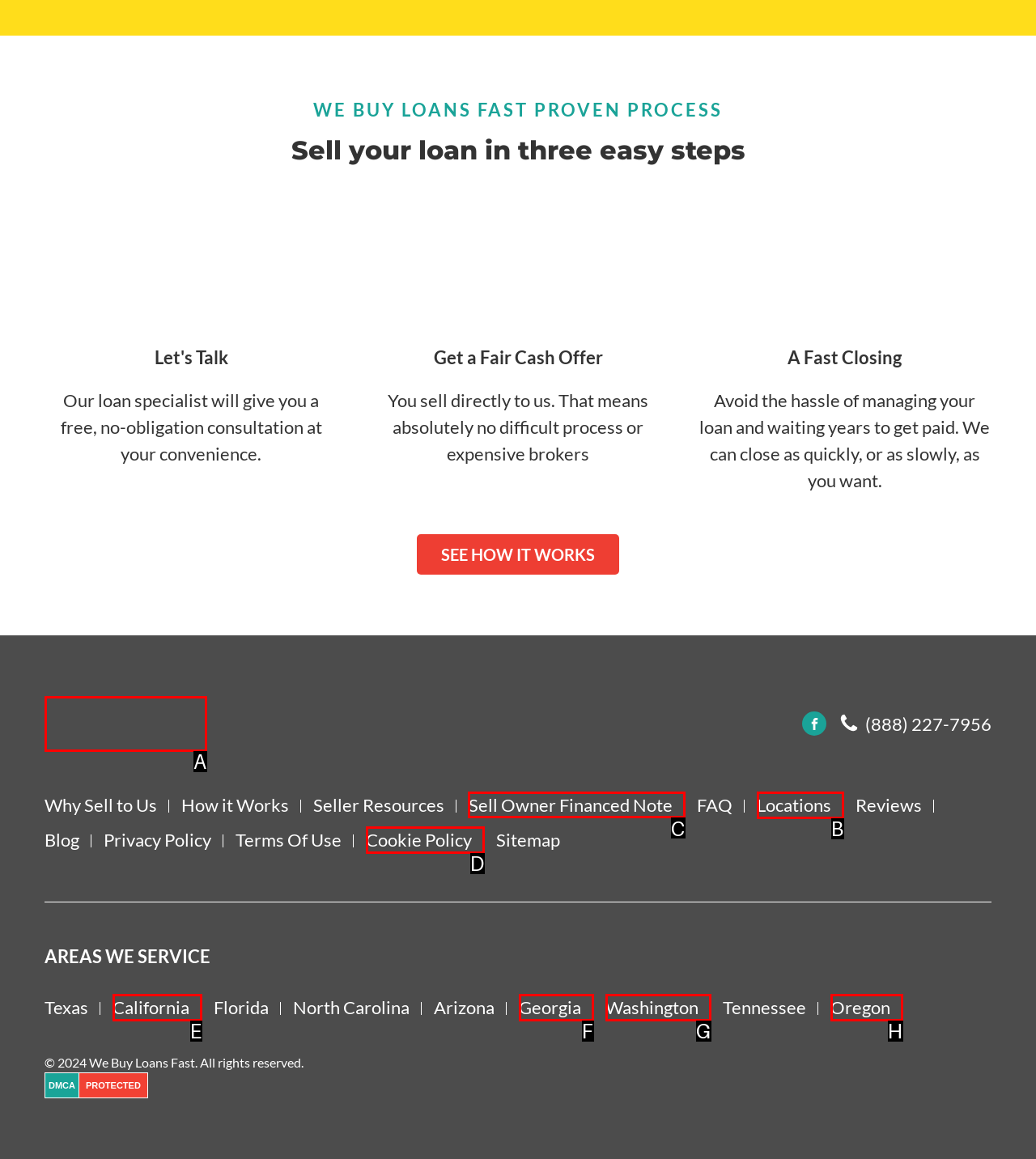Which option should I select to accomplish the task: Click the 'Sell Owner Financed Note' link? Respond with the corresponding letter from the given choices.

C